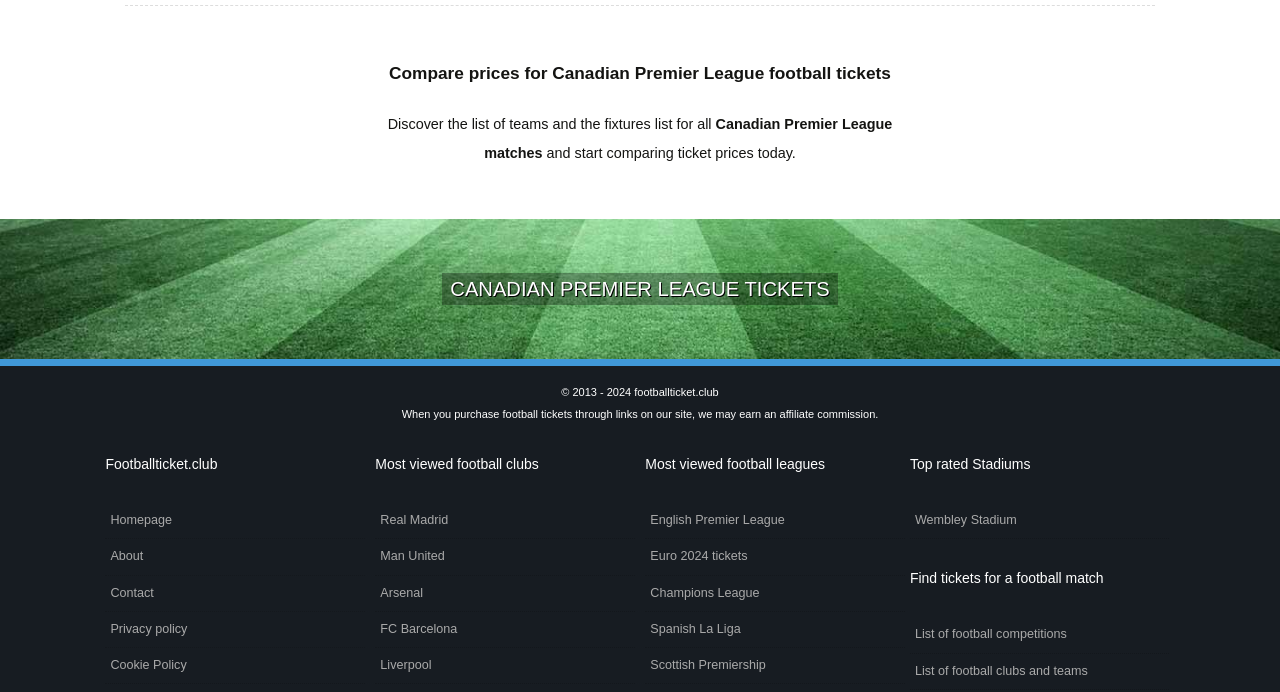Given the webpage screenshot and the description, determine the bounding box coordinates (top-left x, top-left y, bottom-right x, bottom-right y) that define the location of the UI element matching this description: Spanish La Liga

[0.504, 0.884, 0.707, 0.936]